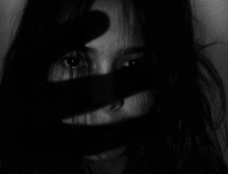What is the subject's emotional state in the image?
Based on the screenshot, answer the question with a single word or phrase.

Introspective and vulnerable